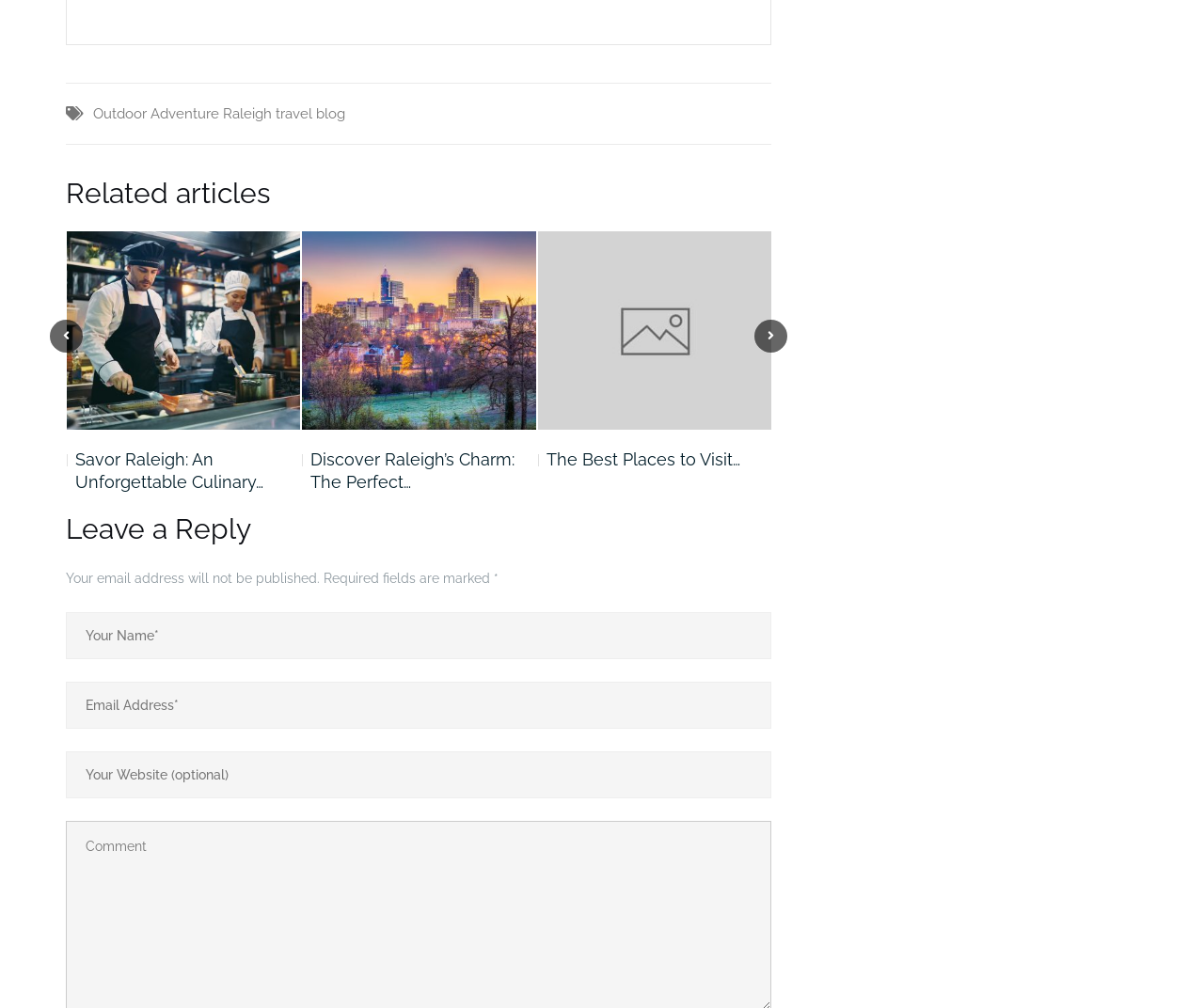Please identify the bounding box coordinates of the clickable element to fulfill the following instruction: "Click on Outdoor Adventure". The coordinates should be four float numbers between 0 and 1, i.e., [left, top, right, bottom].

[0.077, 0.104, 0.182, 0.121]